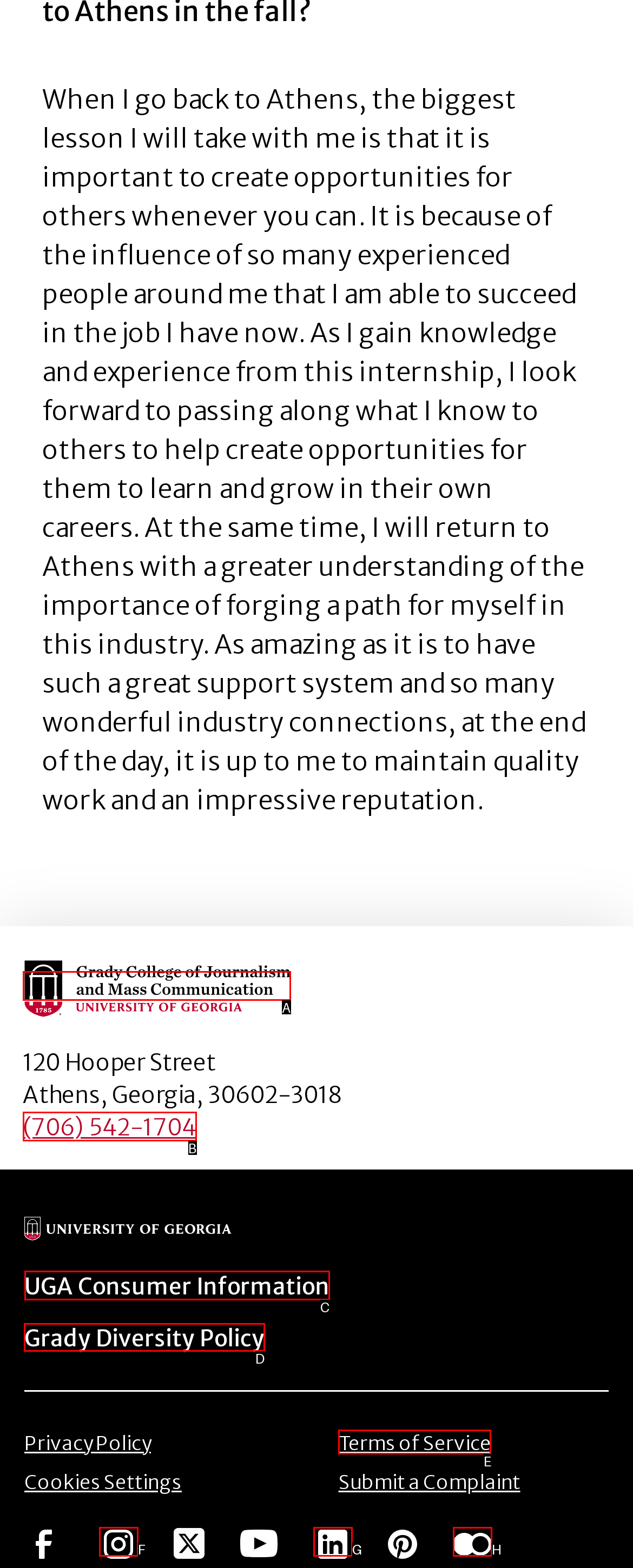For the instruction: View archives for September 2022, determine the appropriate UI element to click from the given options. Respond with the letter corresponding to the correct choice.

None